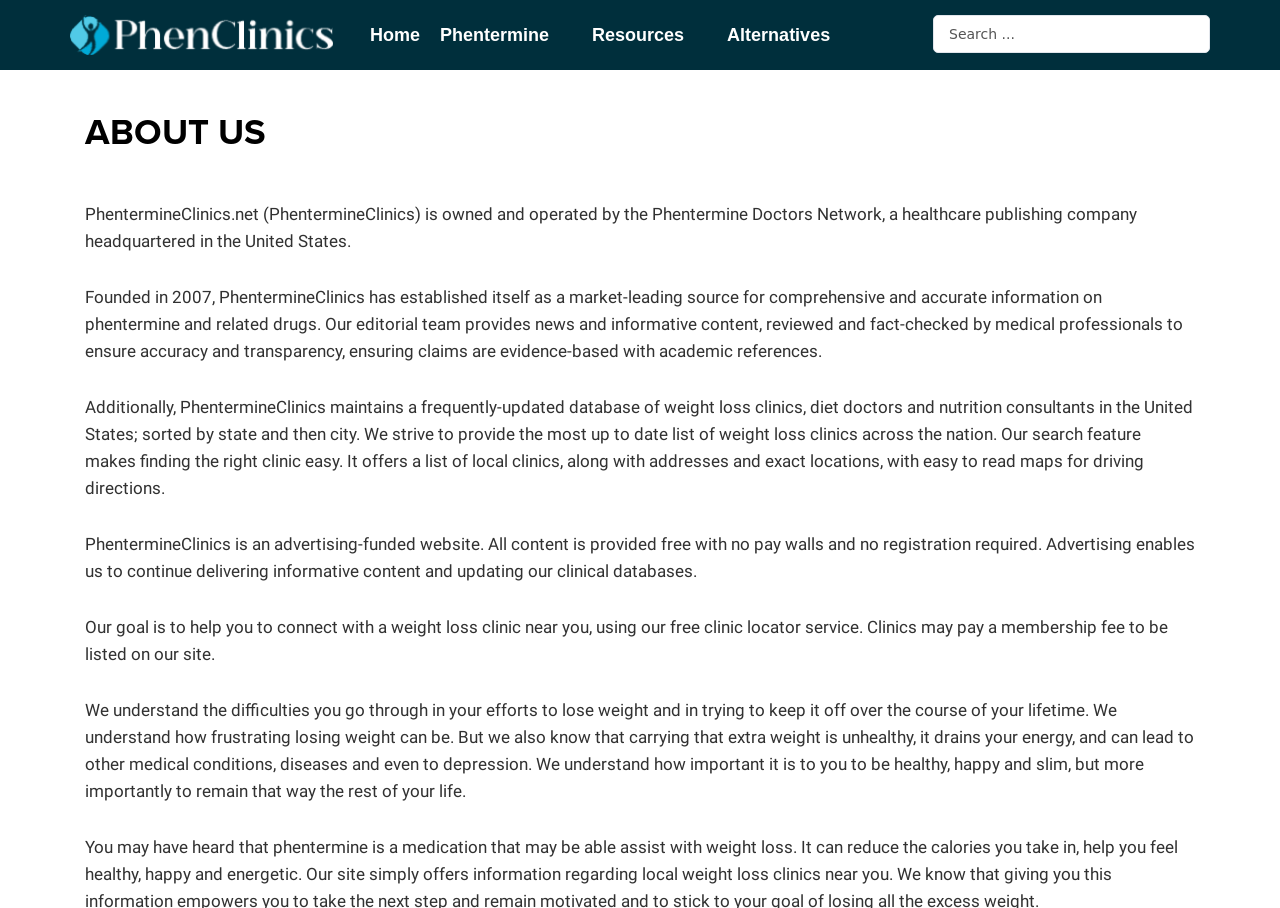What type of information does the website provide?
From the details in the image, provide a complete and detailed answer to the question.

The website provides comprehensive and accurate information on phentermine and related drugs, as well as a database of weight loss clinics, diet doctors, and nutrition consultants in the United States, as stated in the 'ABOUT US' section.